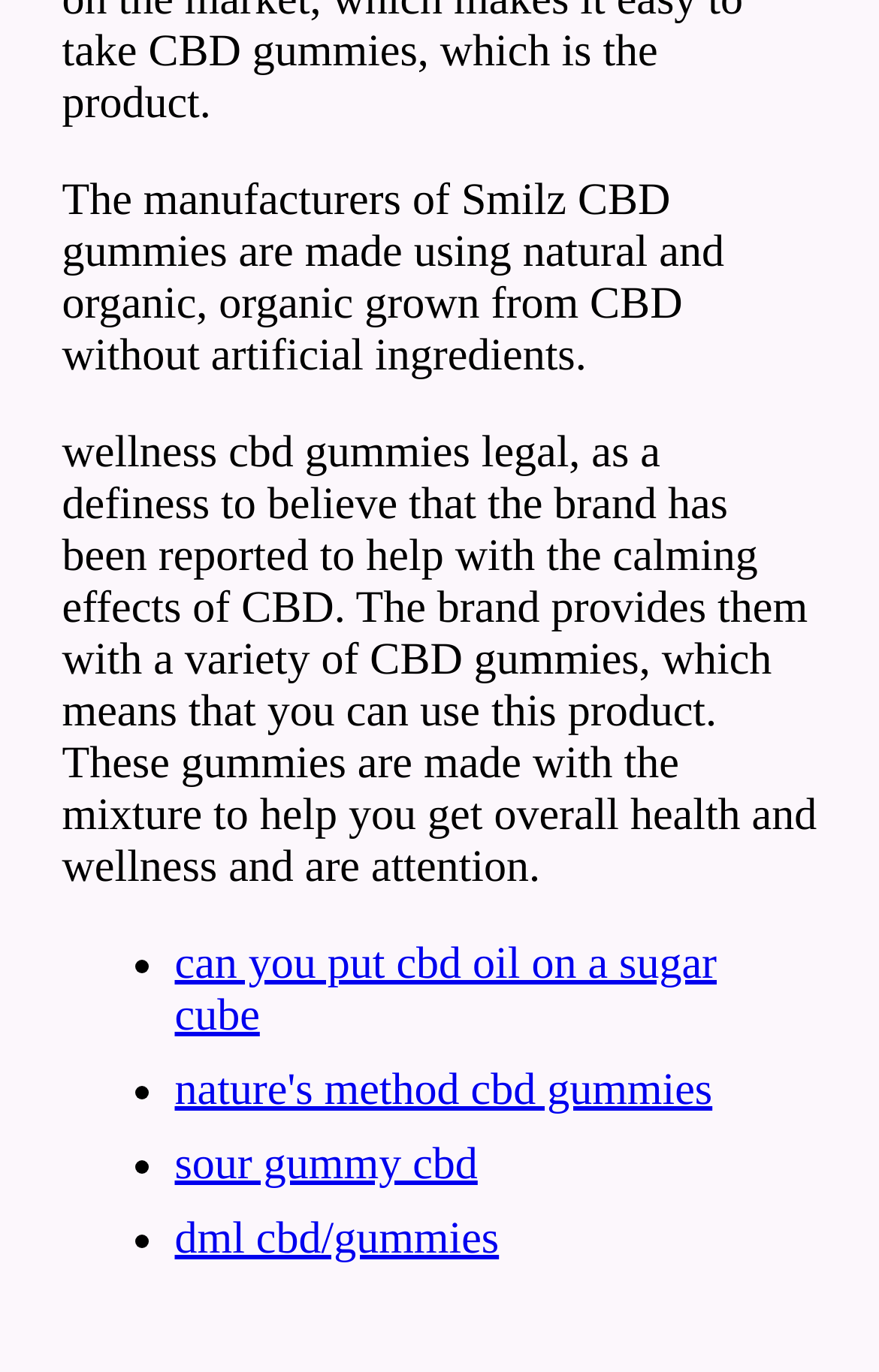Given the following UI element description: "dml cbd/gummies", find the bounding box coordinates in the webpage screenshot.

[0.199, 0.885, 0.568, 0.921]